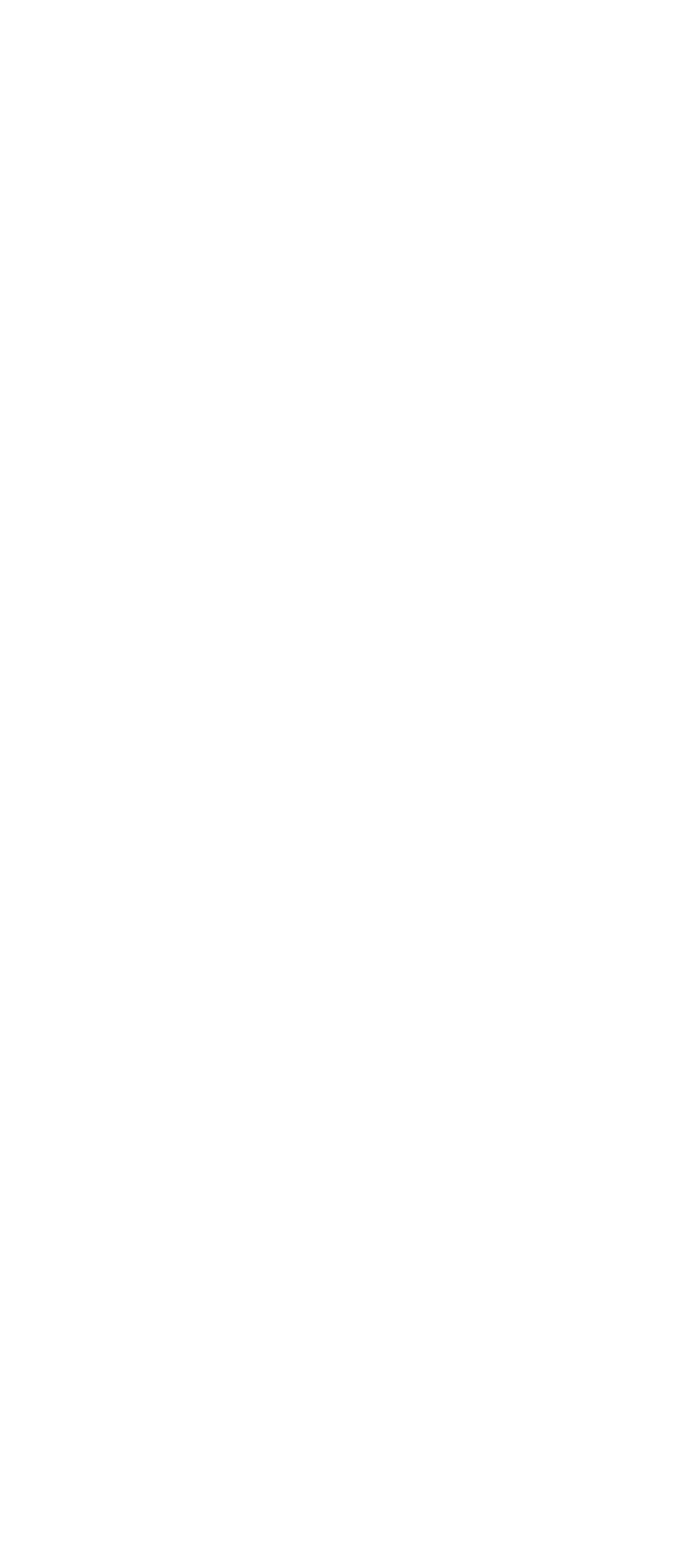What is the first link in the 'We Recommend' section?
Can you provide a detailed and comprehensive answer to the question?

In the 'We Recommend' section, I can see a list of links. The first link in this list is 'Adults Bikes'.